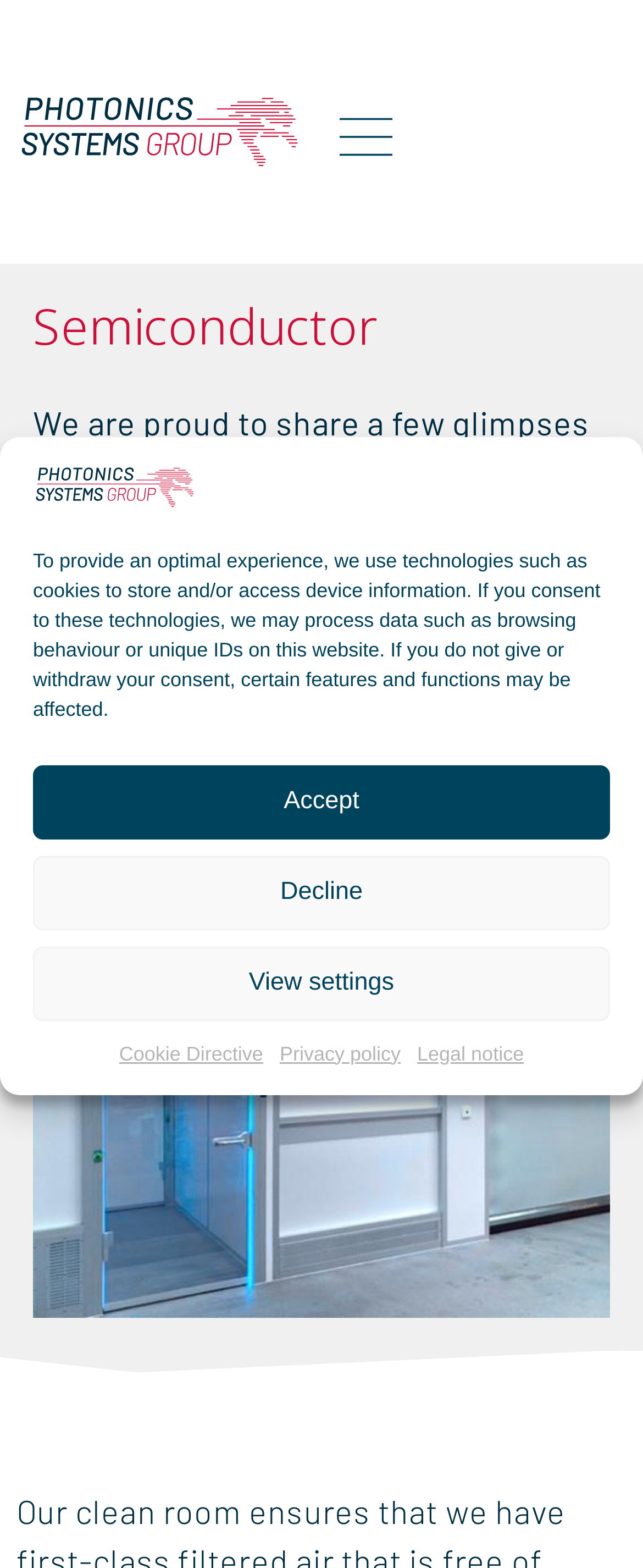Find and indicate the bounding box coordinates of the region you should select to follow the given instruction: "View the Legal notice".

[0.649, 0.661, 0.815, 0.683]